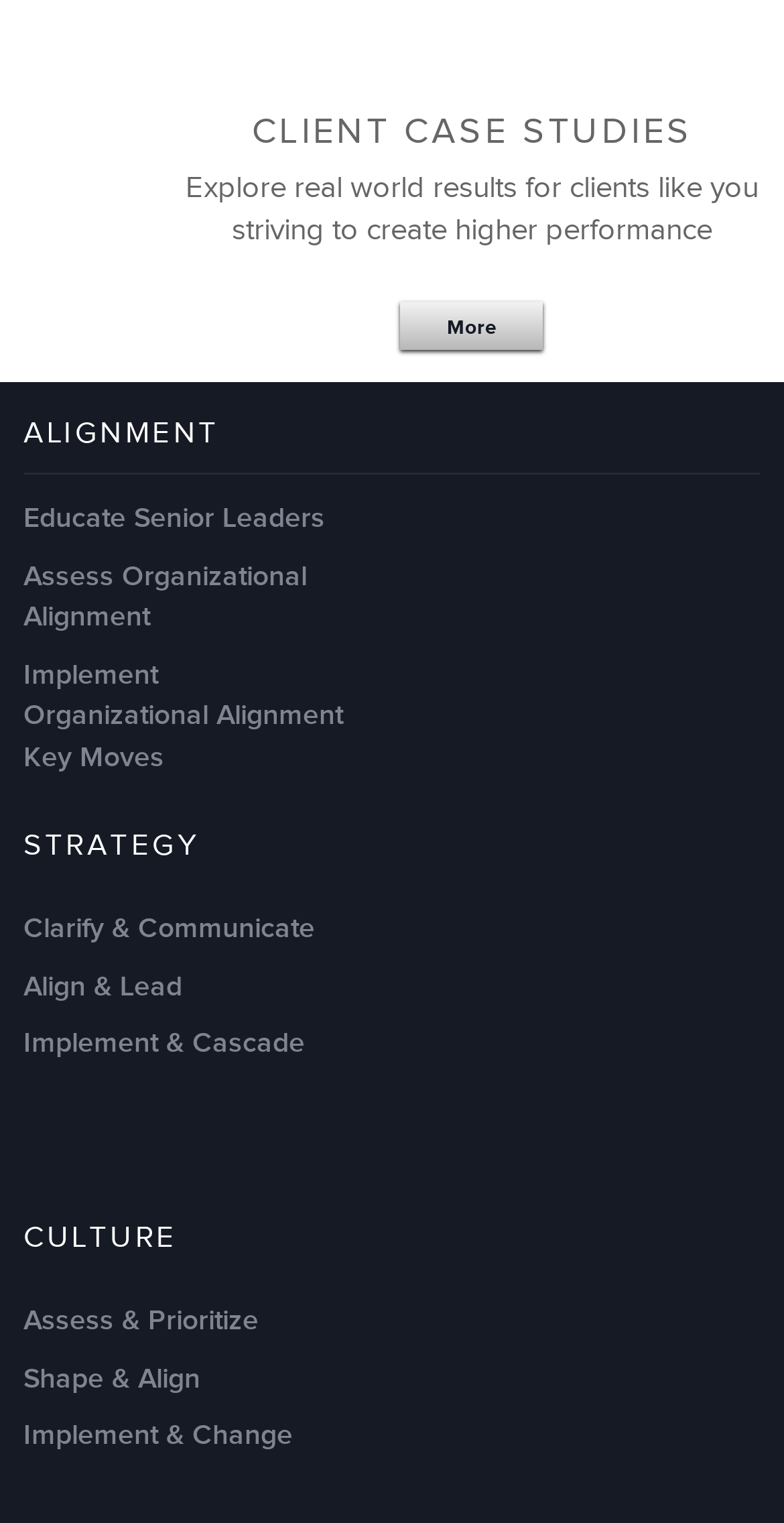Please identify the bounding box coordinates of the element's region that should be clicked to execute the following instruction: "Read article about employee engagement results". The bounding box coordinates must be four float numbers between 0 and 1, i.e., [left, top, right, bottom].

[0.076, 0.114, 0.745, 0.171]